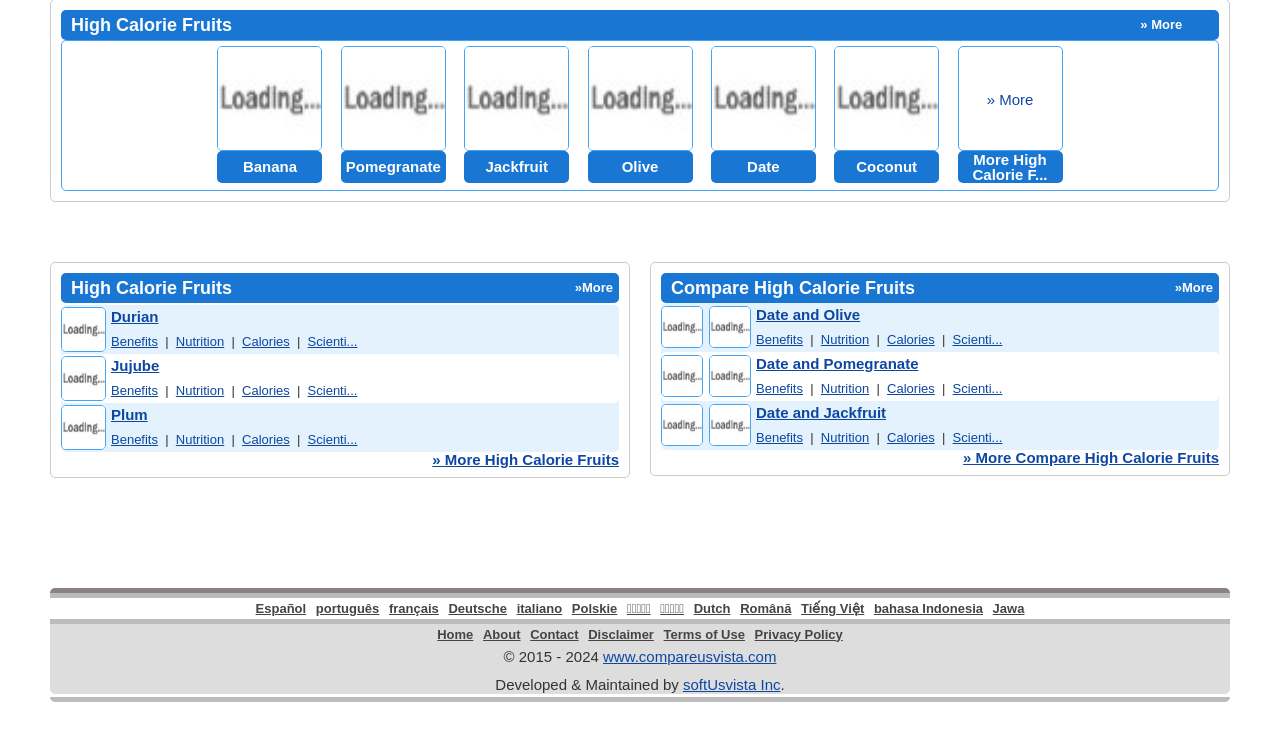Indicate the bounding box coordinates of the element that needs to be clicked to satisfy the following instruction: "click on the Banana link". The coordinates should be four float numbers between 0 and 1, i.e., [left, top, right, bottom].

[0.17, 0.199, 0.252, 0.242]